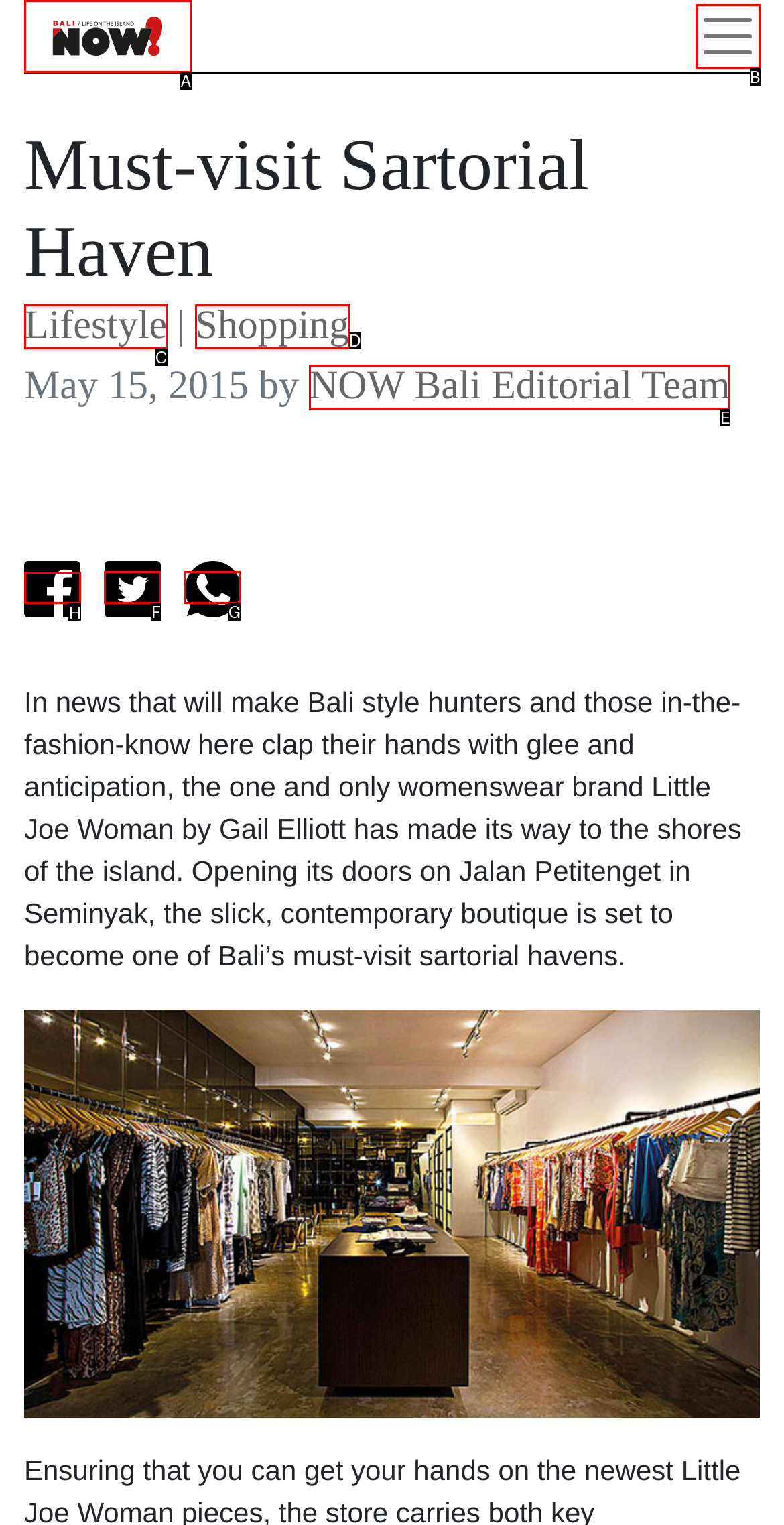Which UI element should be clicked to perform the following task: Share to Facebook? Answer with the corresponding letter from the choices.

H